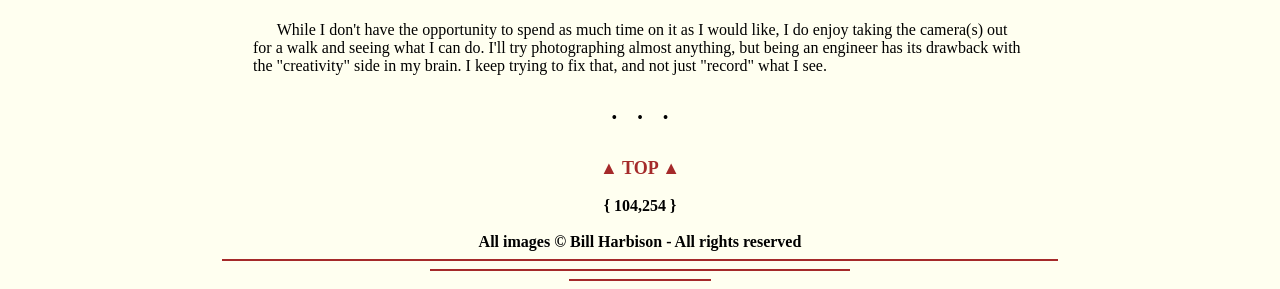How many horizontal separators are on the page?
Make sure to answer the question with a detailed and comprehensive explanation.

There are three horizontal separator elements on the page, which can be identified by their orientation and bounding box coordinates.